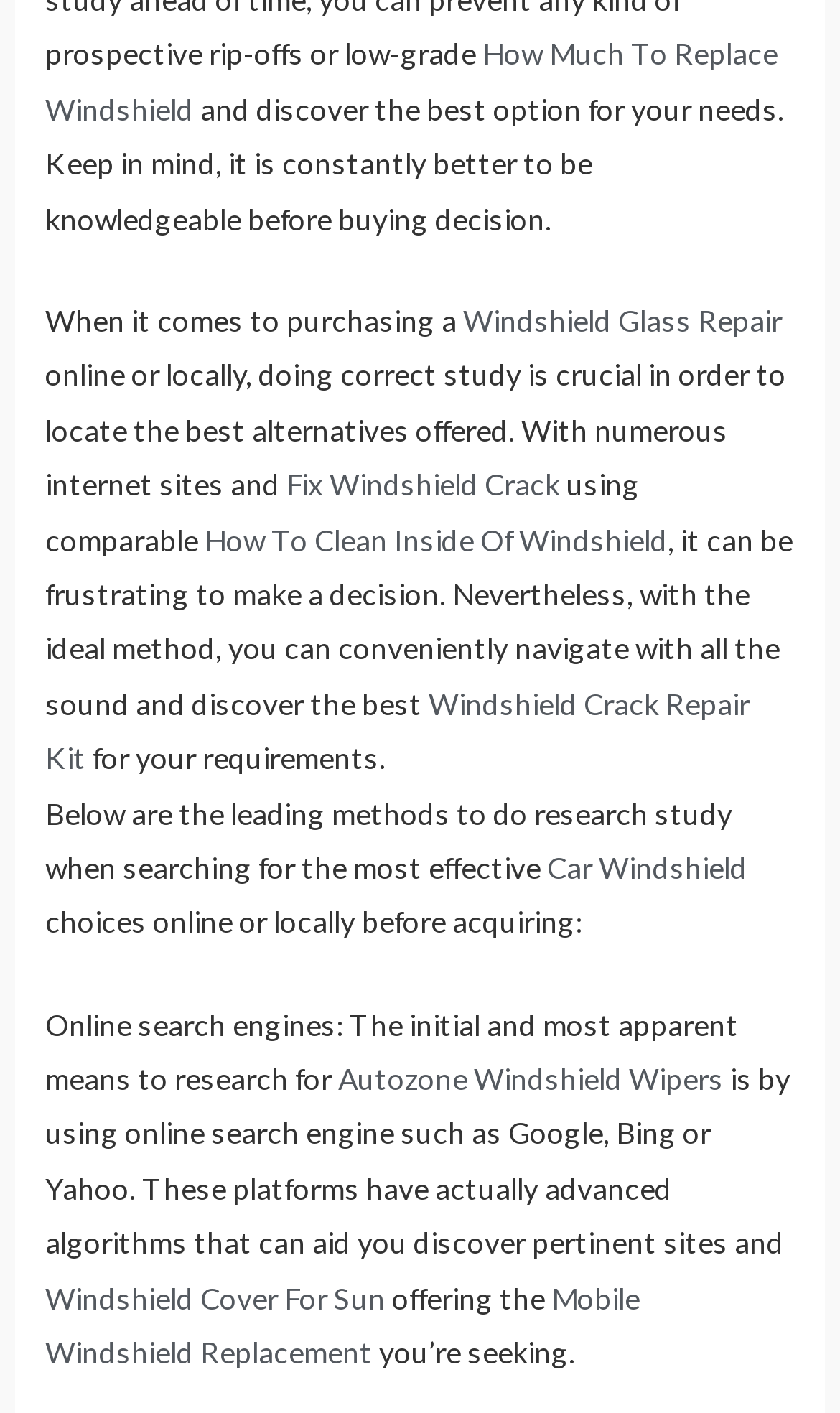Respond to the following question using a concise word or phrase: 
What is the main topic of this webpage?

Windshield